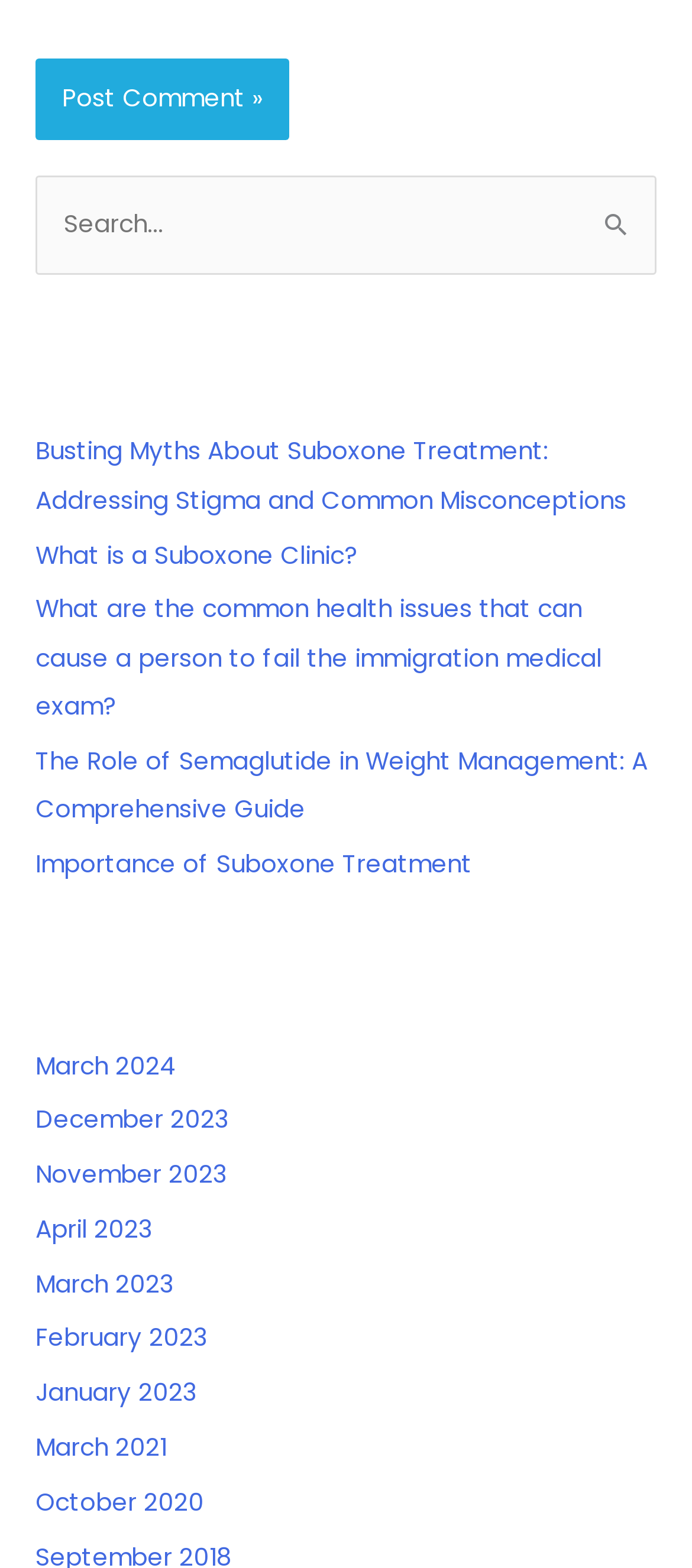What is the title of the first recent post?
Utilize the information in the image to give a detailed answer to the question.

I looked at the first link under the 'Recent Posts' heading, which has the title 'Busting Myths About Suboxone Treatment: Addressing Stigma and Common Misconceptions'.